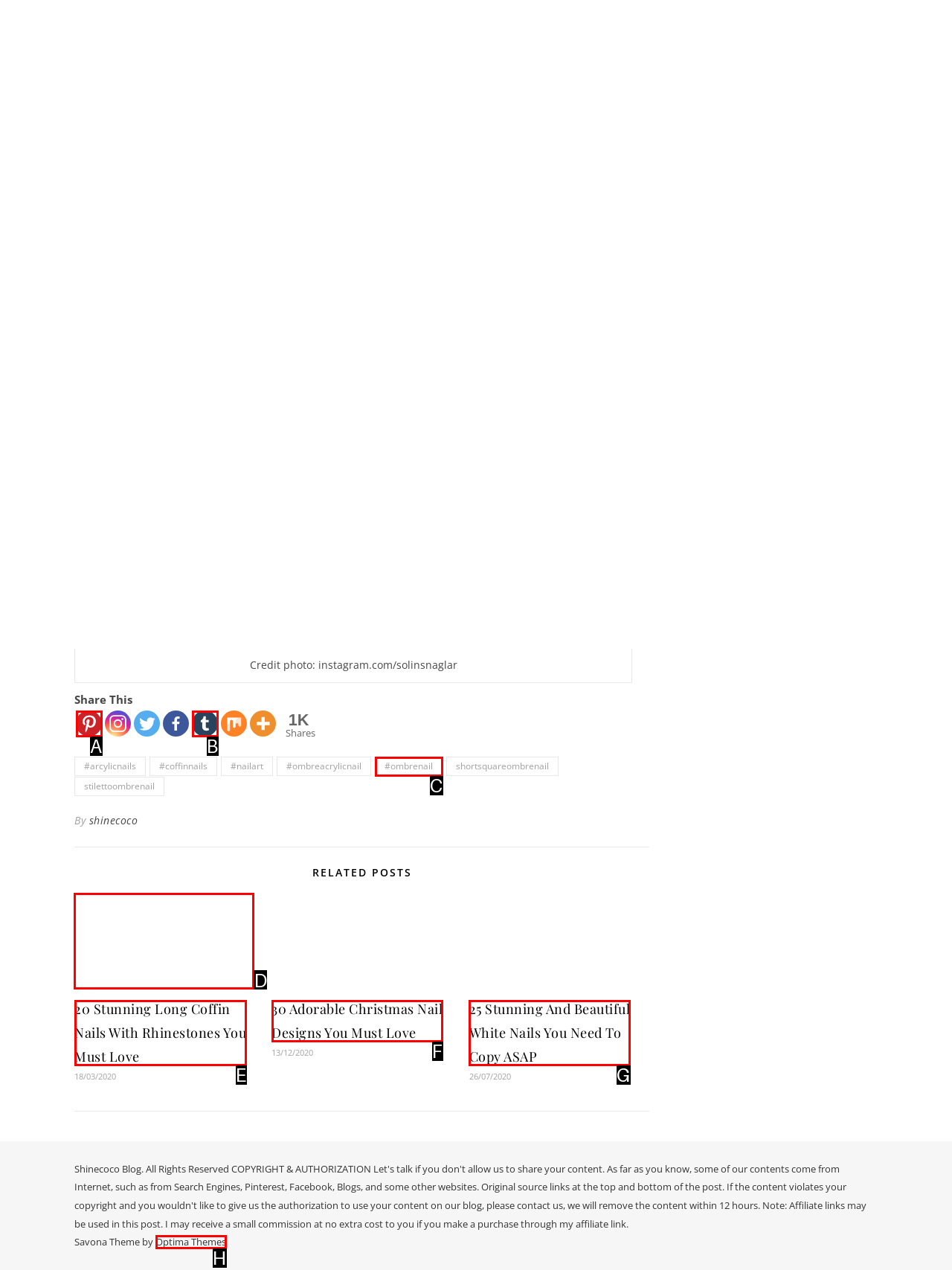From the given options, choose the one to complete the task: View related post 'Stunning Long Coffin Nails With Rhinestones You Must Love'
Indicate the letter of the correct option.

D